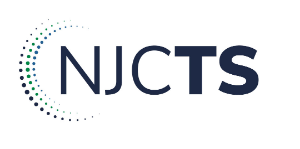Describe every detail you can see in the image.

The image features the logo of NJCTS (New Jersey Center for Tourette Syndrome), which showcases a modern design with a dynamic swirl of dots in a gradient green to blue pattern, symbolizing support, community, and awareness for individuals affected by Tourette Syndrome. The acronym "NJCTS" is prominently displayed in bold, dark text, signifying the organization's focus on advocacy and resources for those living with this condition. This logo represents the efforts of NJCTS to empower teenagers with Tourette Syndrome, helping them find acceptance and navigate the challenges associated with their diagnosis.